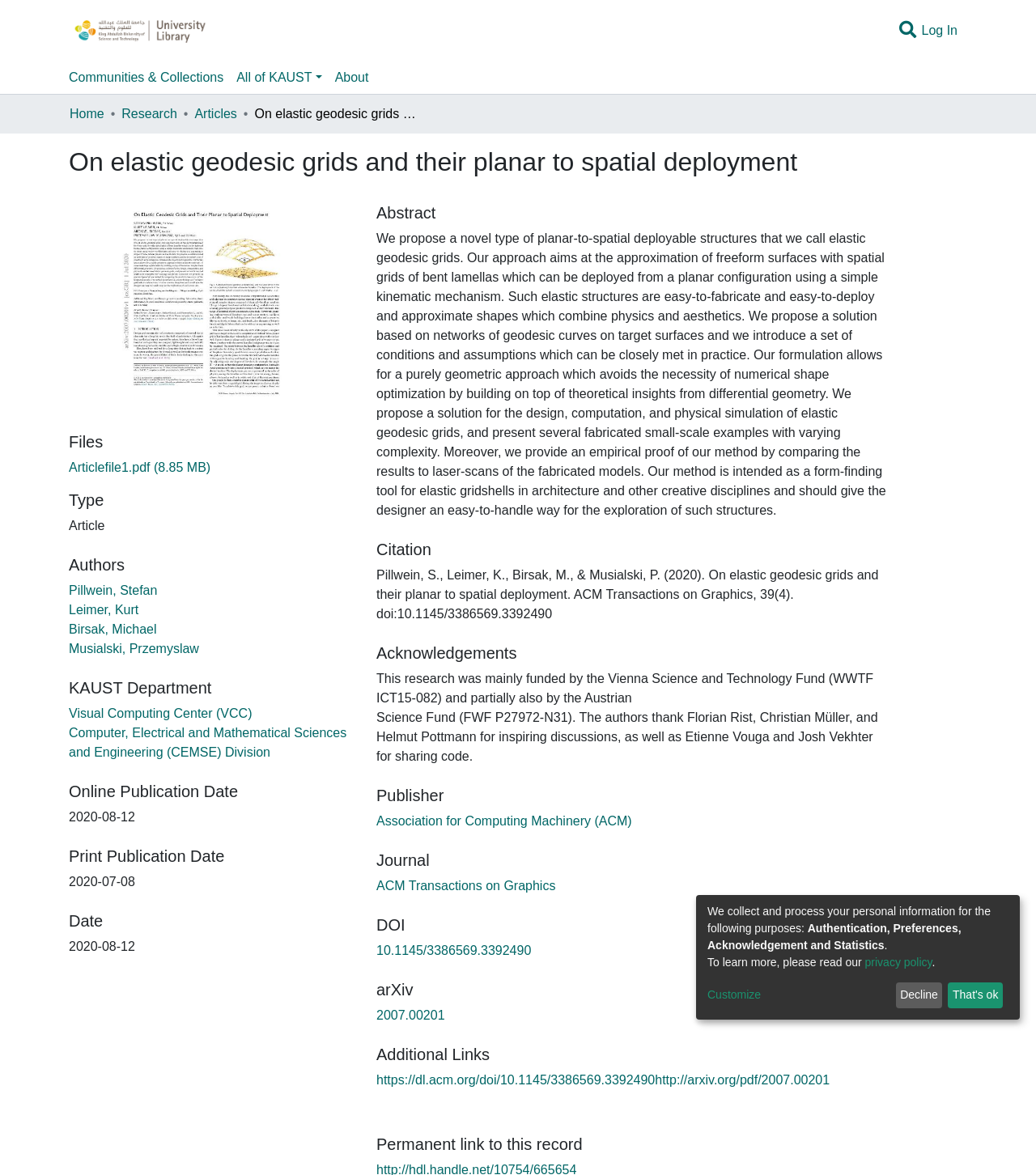Please answer the following question using a single word or phrase: 
Who are the authors of the research article?

Pillwein, Leimer, Birsak, Musialski